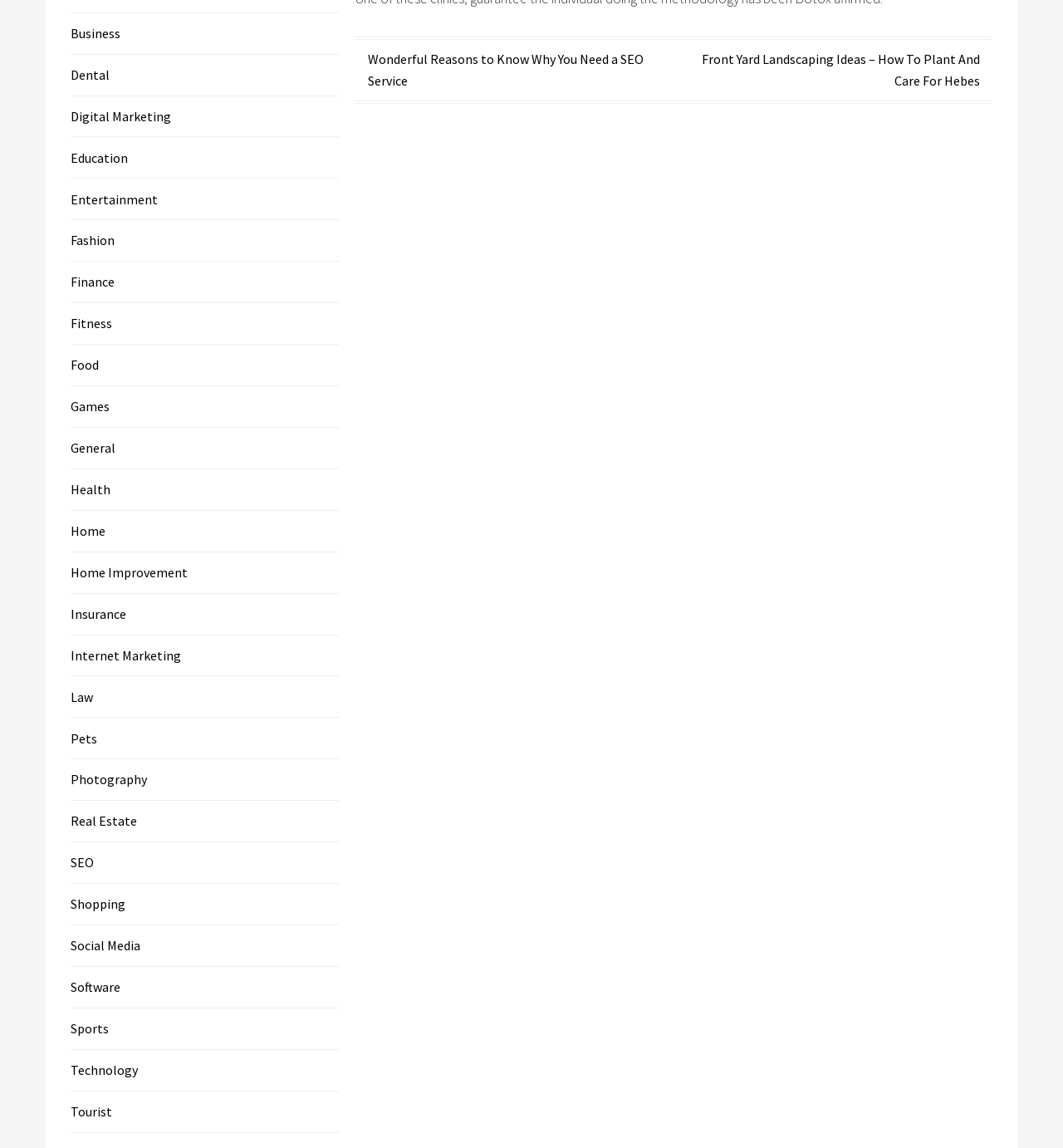From the webpage screenshot, predict the bounding box coordinates (top-left x, top-left y, bottom-right x, bottom-right y) for the UI element described here: Home Improvement

[0.066, 0.491, 0.177, 0.506]